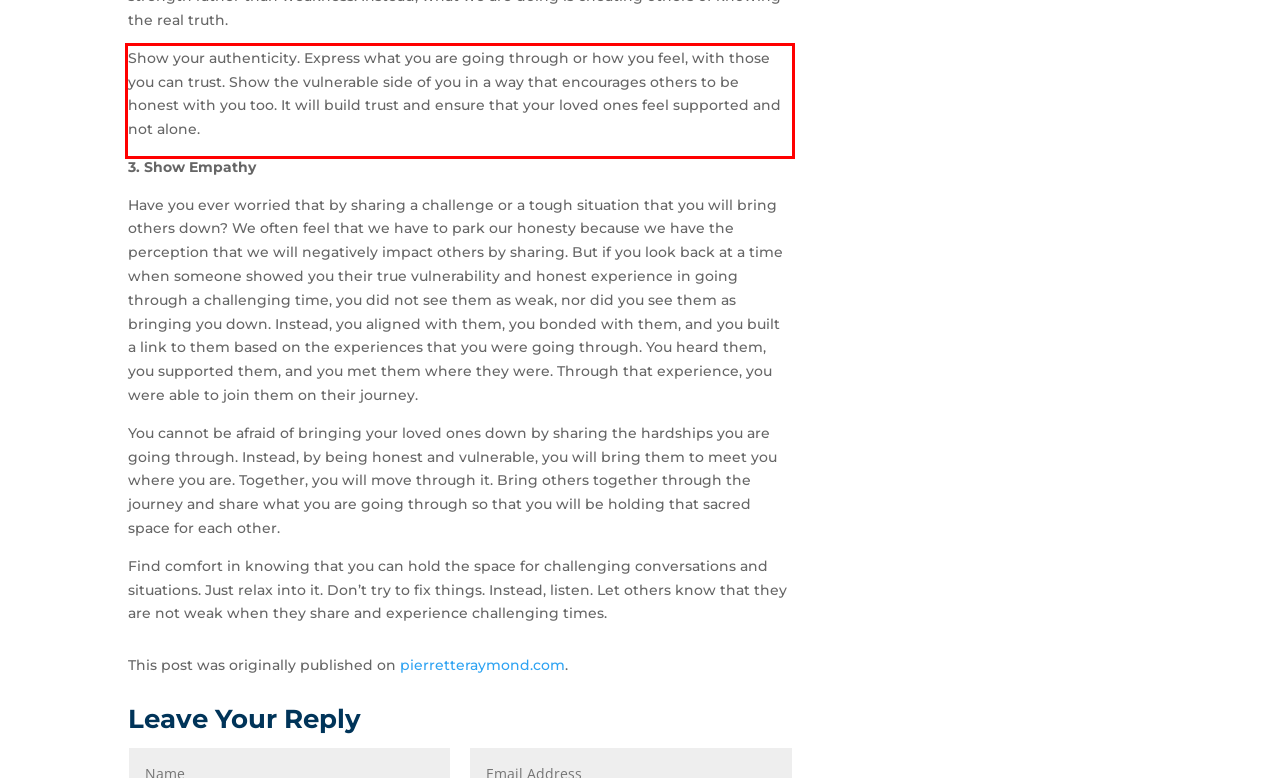You are given a screenshot showing a webpage with a red bounding box. Perform OCR to capture the text within the red bounding box.

Show your authenticity. Express what you are going through or how you feel, with those you can trust. Show the vulnerable side of you in a way that encourages others to be honest with you too. It will build trust and ensure that your loved ones feel supported and not alone.